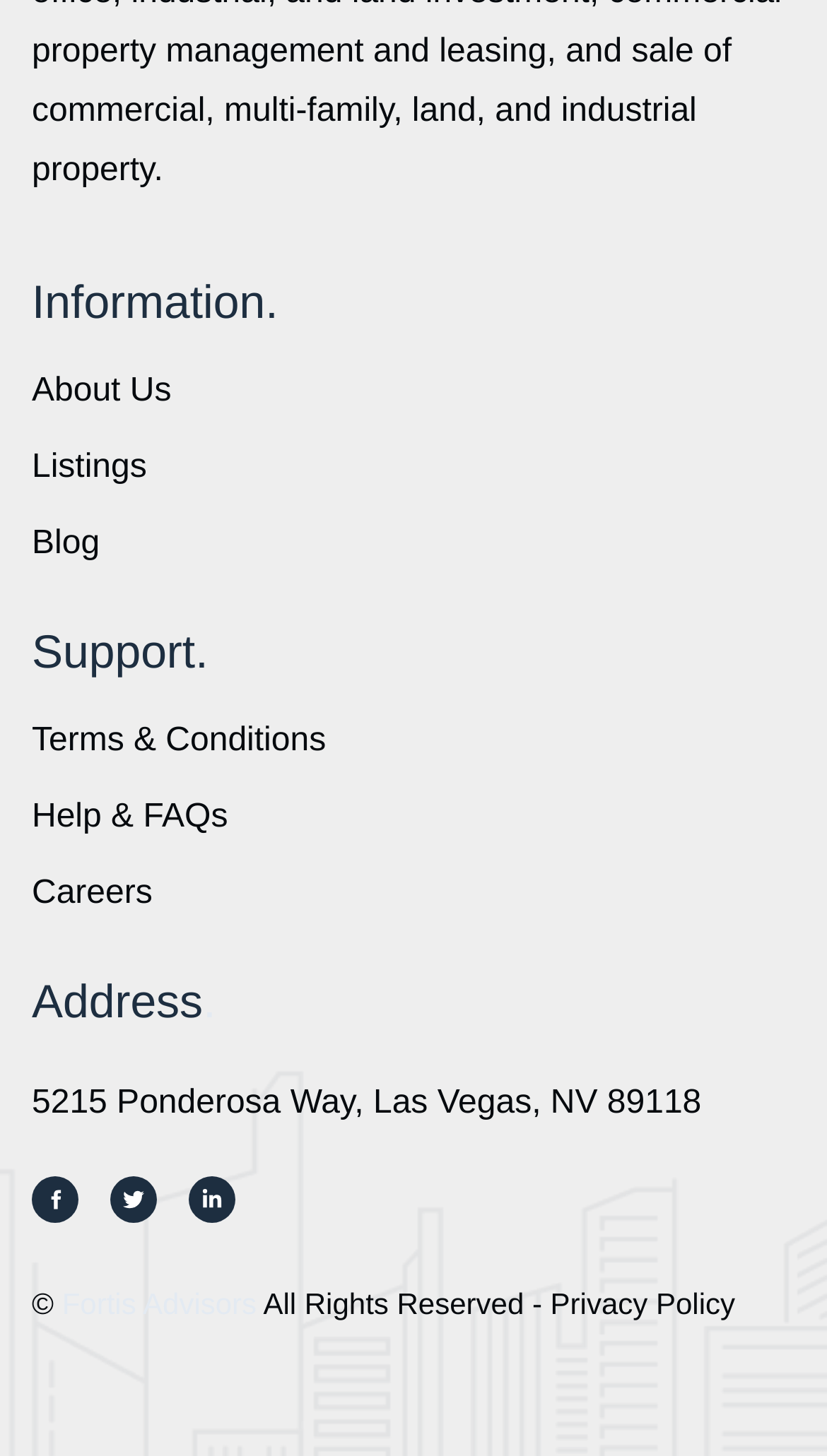Identify the coordinates of the bounding box for the element described below: "Careers". Return the coordinates as four float numbers between 0 and 1: [left, top, right, bottom].

[0.038, 0.602, 0.184, 0.626]